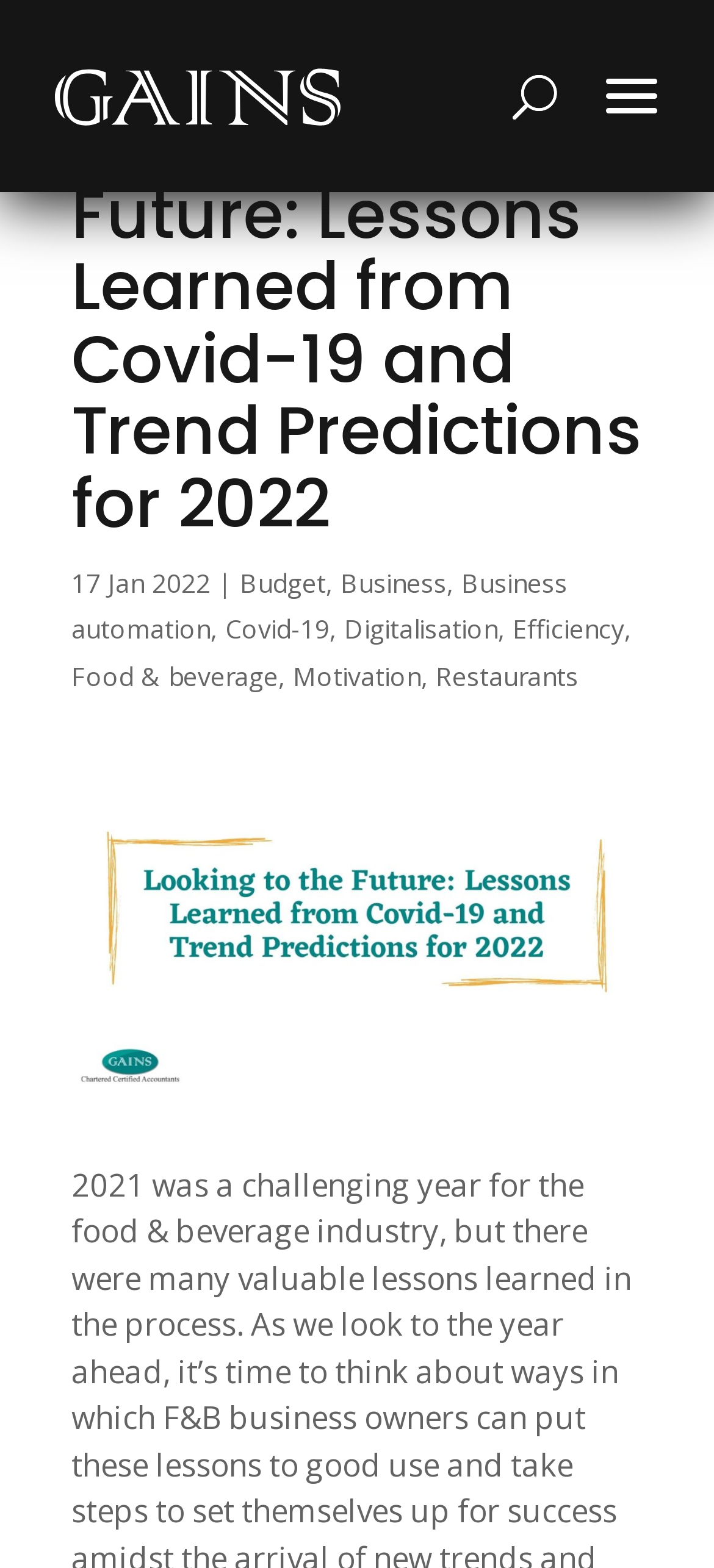Answer the question below with a single word or a brief phrase: 
What is the category of the article on the webpage?

Food & beverage